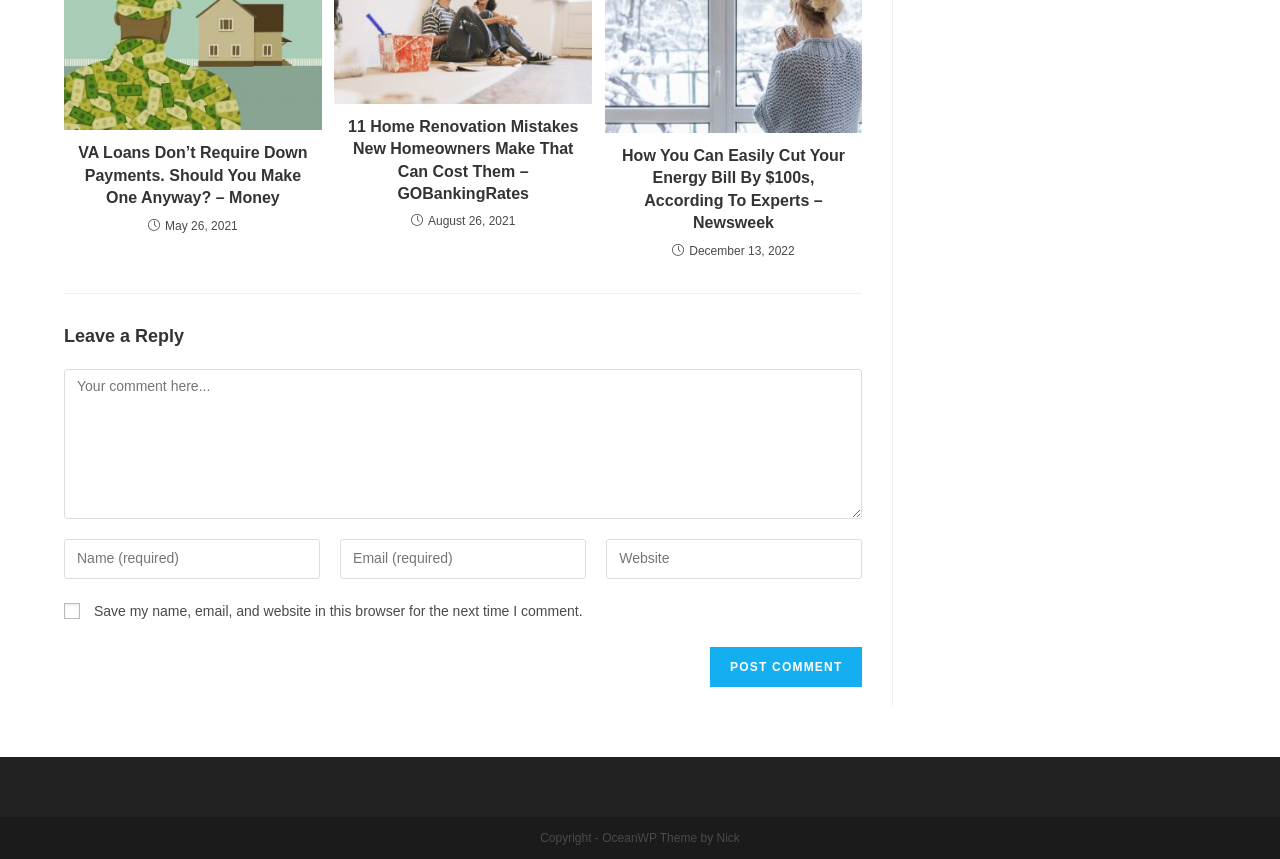Pinpoint the bounding box coordinates for the area that should be clicked to perform the following instruction: "Enter your name or username to comment".

[0.05, 0.627, 0.25, 0.674]